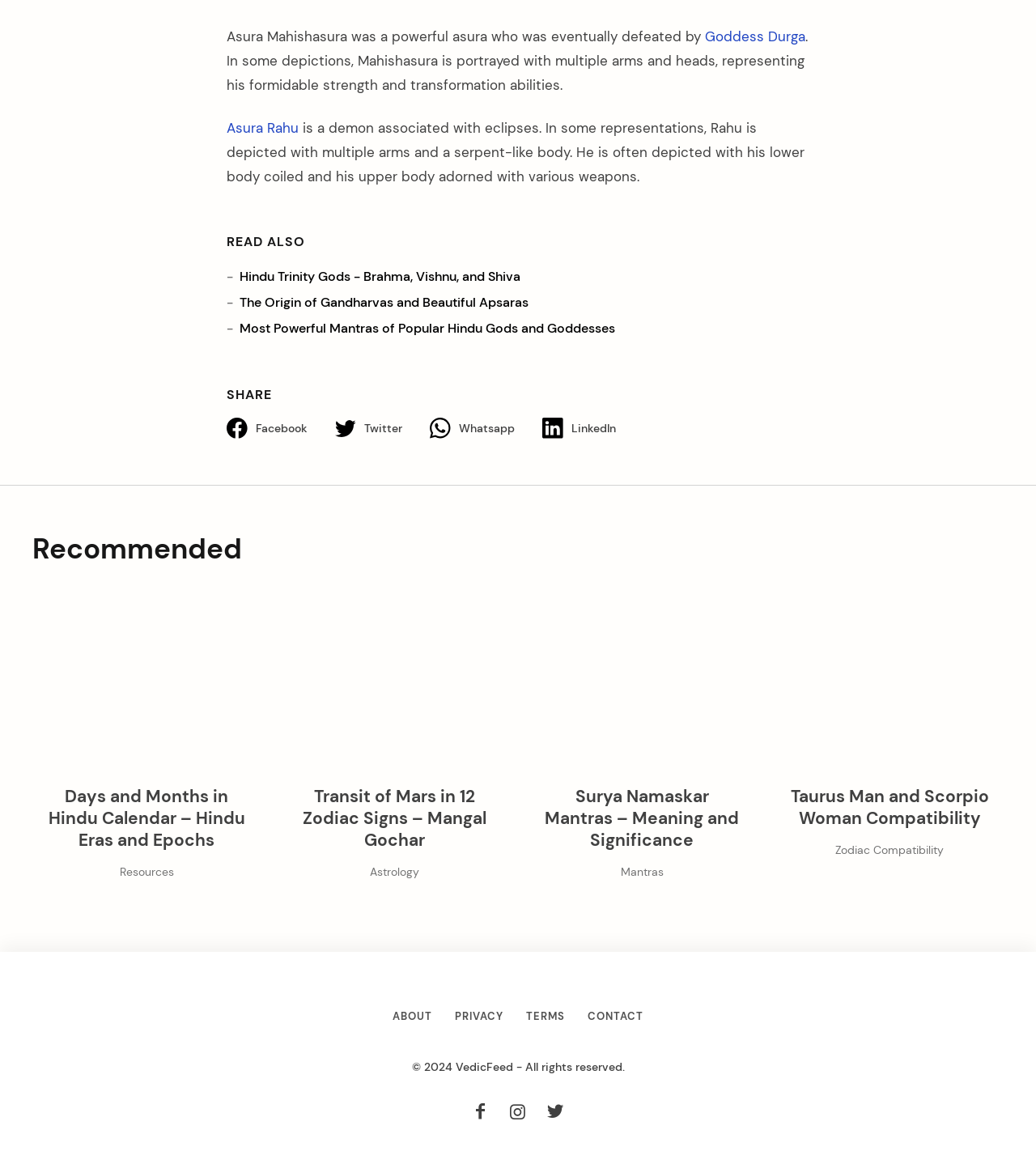What is the purpose of the 'SHARE' section?
Answer the question with a detailed explanation, including all necessary information.

The 'SHARE' section, which is a heading element with ID 388, contains buttons for Facebook, Twitter, Whatsapp, and LinkedIn. The presence of these buttons suggests that the purpose of the 'SHARE' section is to allow users to share content on these social media platforms.